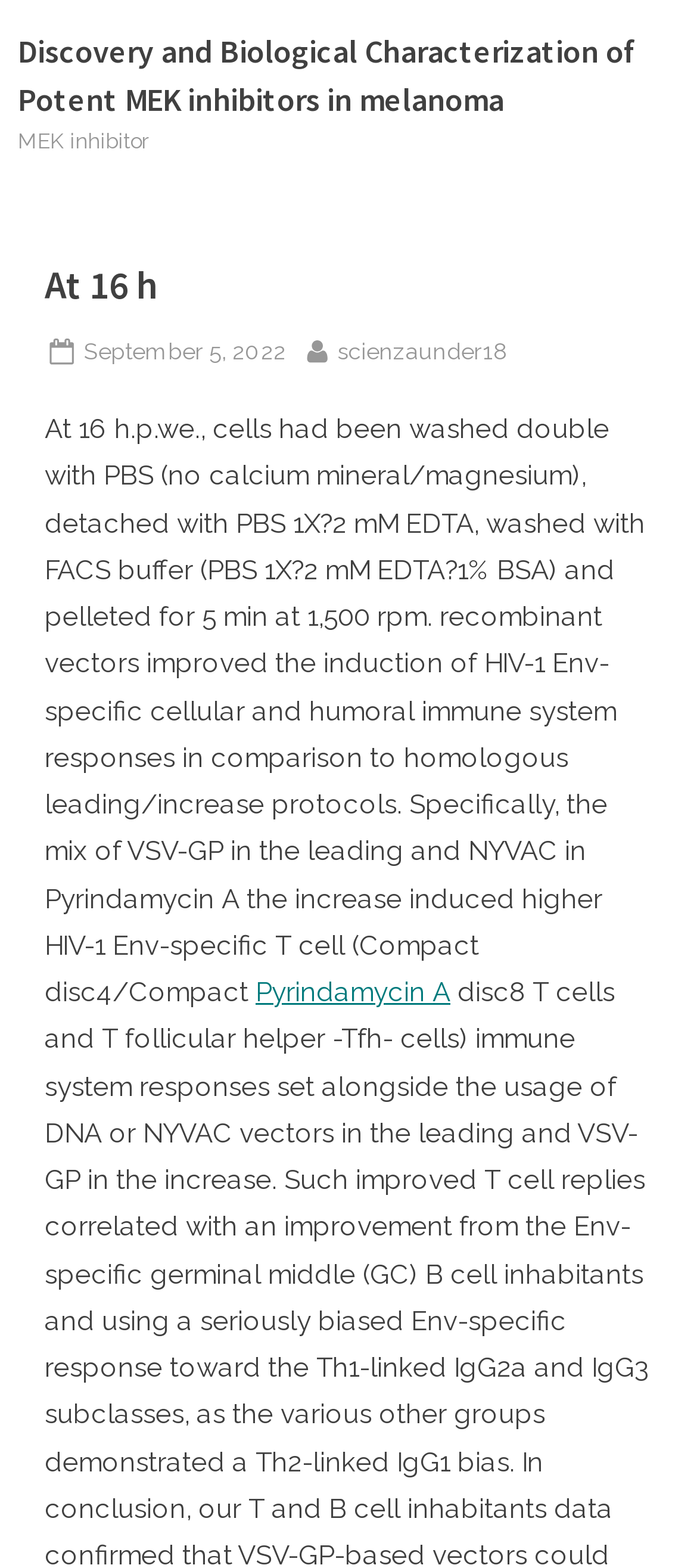What is the date of the post?
Look at the webpage screenshot and answer the question with a detailed explanation.

I found the date of the post by looking at the link 'Posted on September 5, 2022' which is located below the main heading.